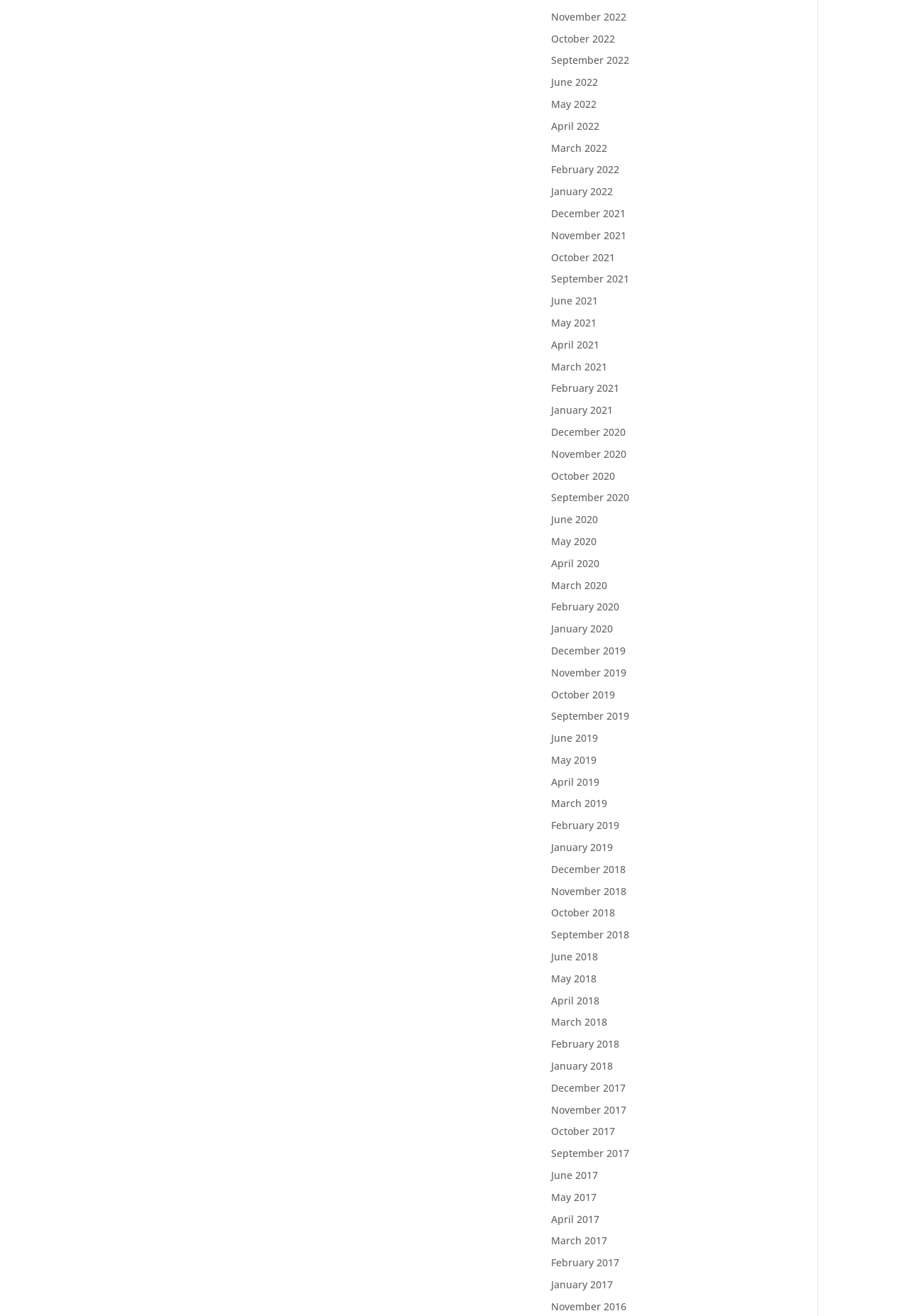What is the earliest date on the webpage?
Based on the visual, give a brief answer using one word or a short phrase.

November 2016